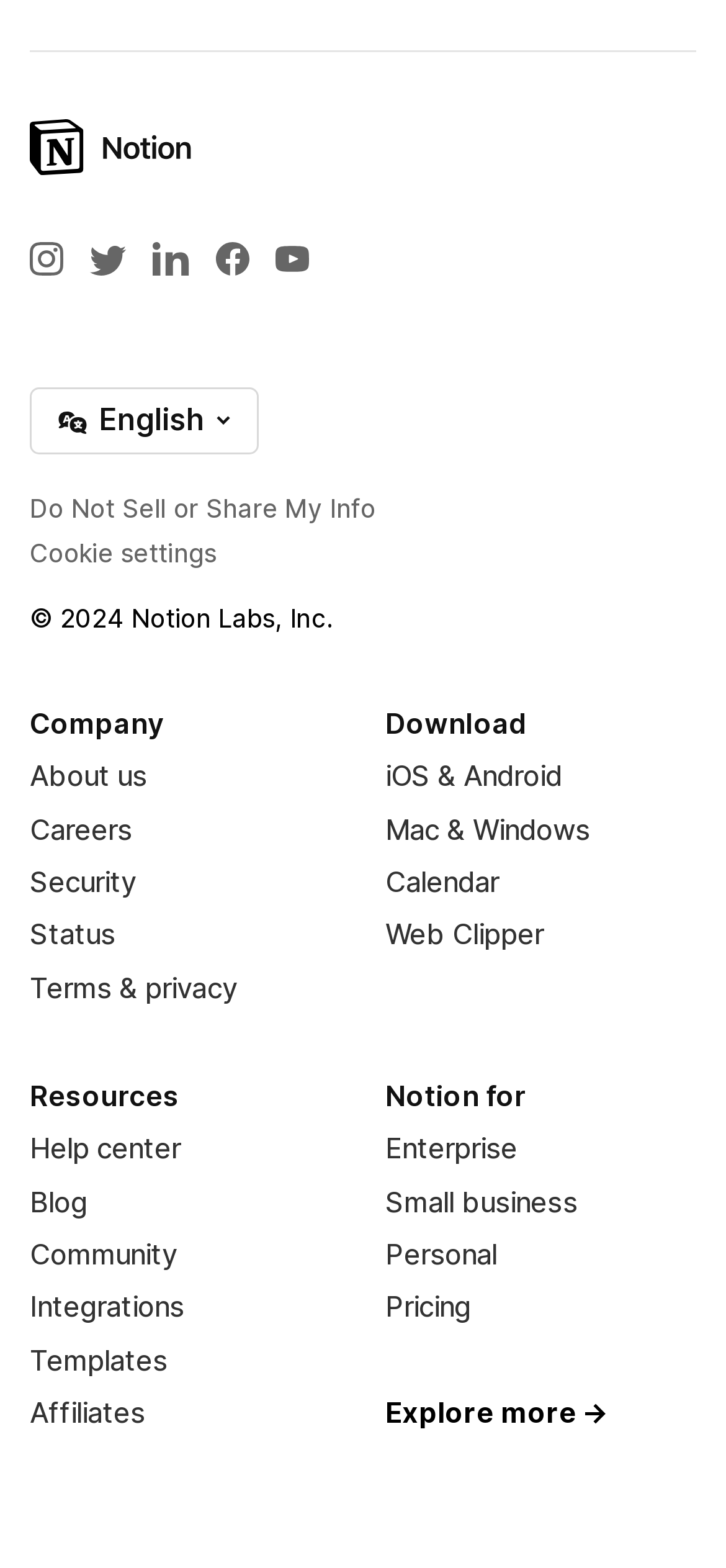Please give the bounding box coordinates of the area that should be clicked to fulfill the following instruction: "Explore Notion for Enterprise". The coordinates should be in the format of four float numbers from 0 to 1, i.e., [left, top, right, bottom].

[0.531, 0.72, 0.713, 0.744]